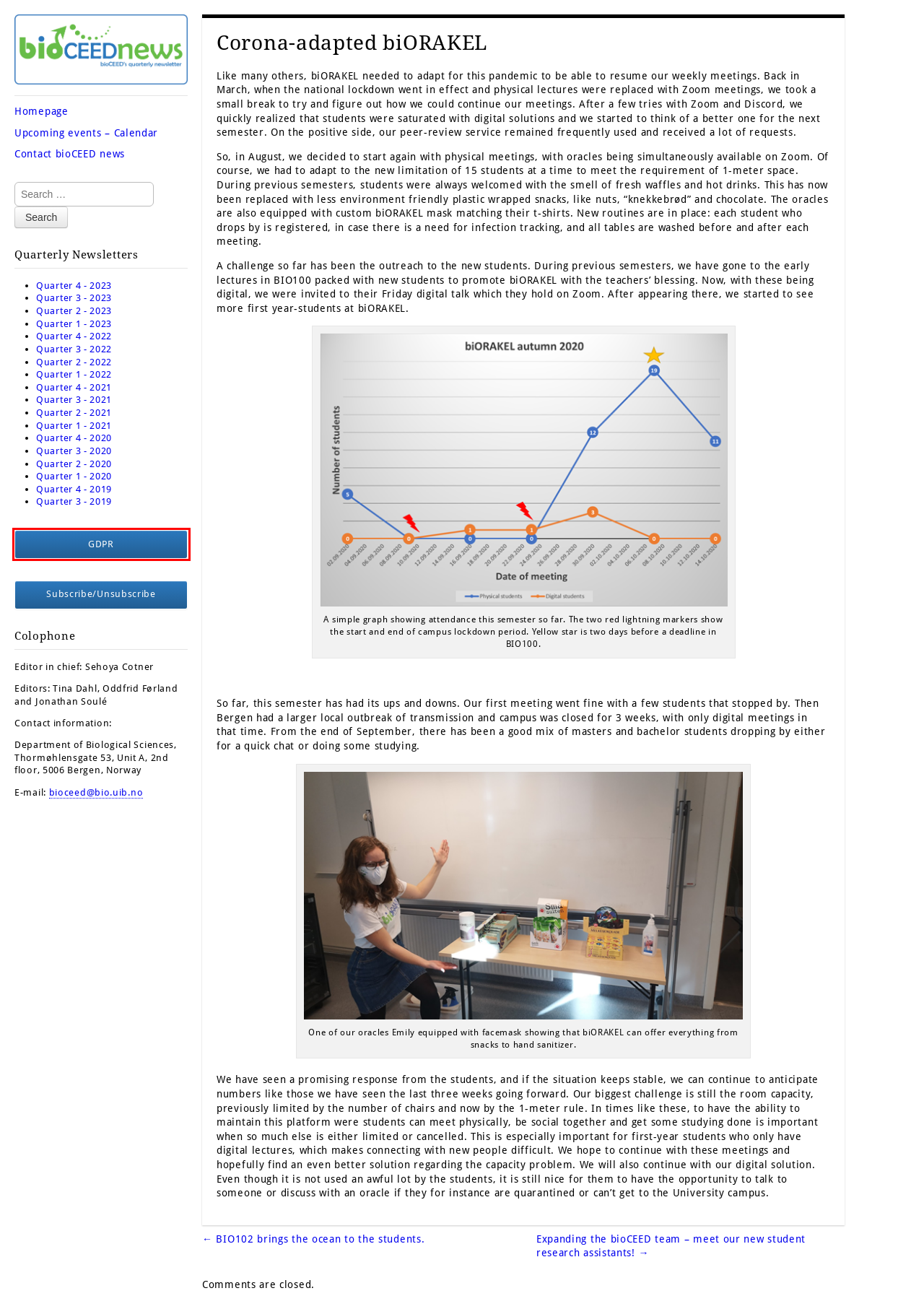Examine the screenshot of a webpage with a red bounding box around a UI element. Select the most accurate webpage description that corresponds to the new page after clicking the highlighted element. Here are the choices:
A. Quarter3-2021 | bioCEED news
B. bioCEEDnews and the EU GDPR | bioCEED news
C. Quarter4-2021 | bioCEED news
D. Quarter1-2021 | bioCEED news
E. Quarter3-2022 | bioCEED news
F. Quarter3-2020 | bioCEED news
G. Expanding the bioCEED team – meet our new student research assistants! | bioCEED news
H. Quarter4-2019 | bioCEED news

B